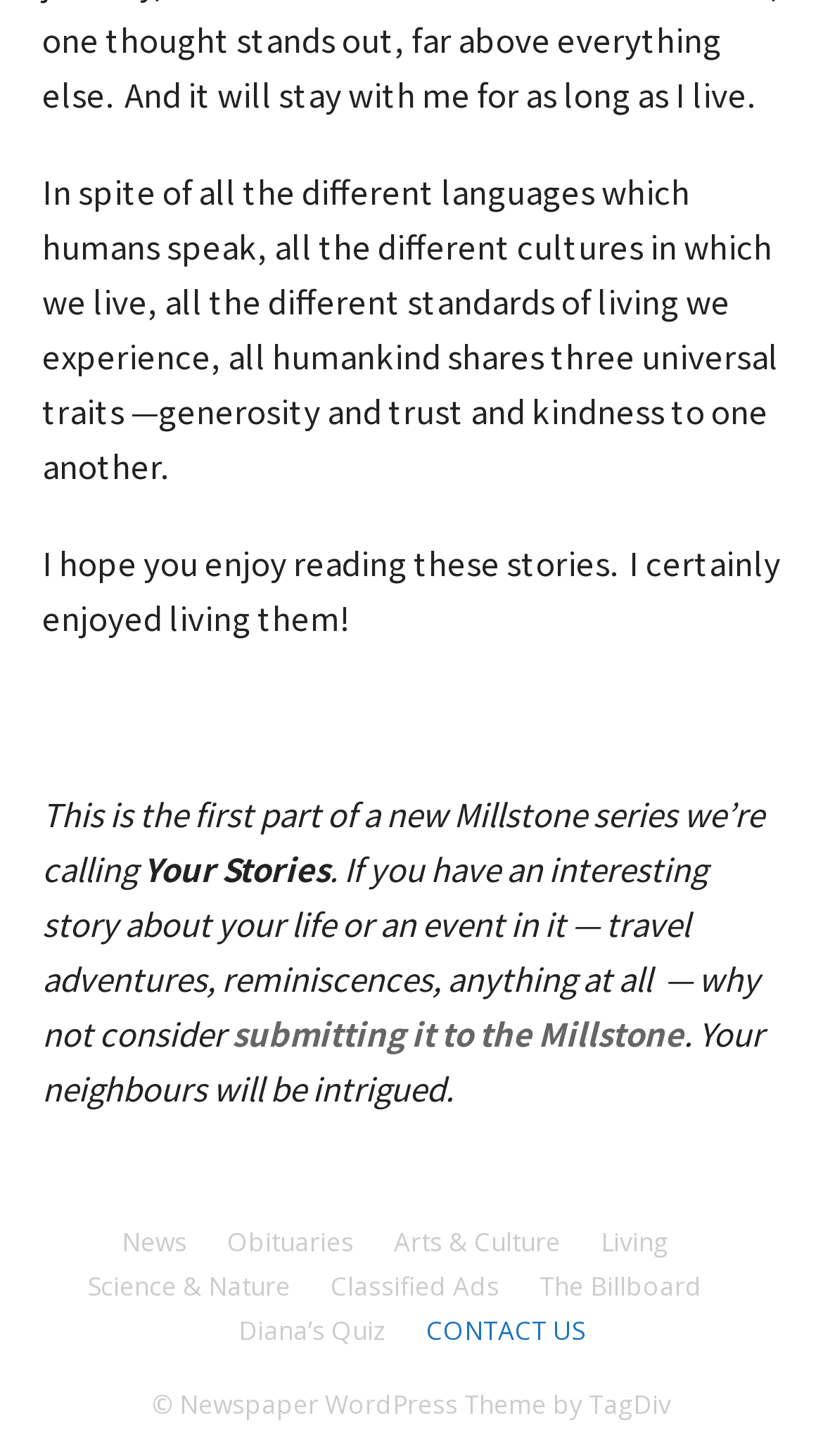What is the theme of the stories mentioned?
Based on the image, give a one-word or short phrase answer.

Life stories